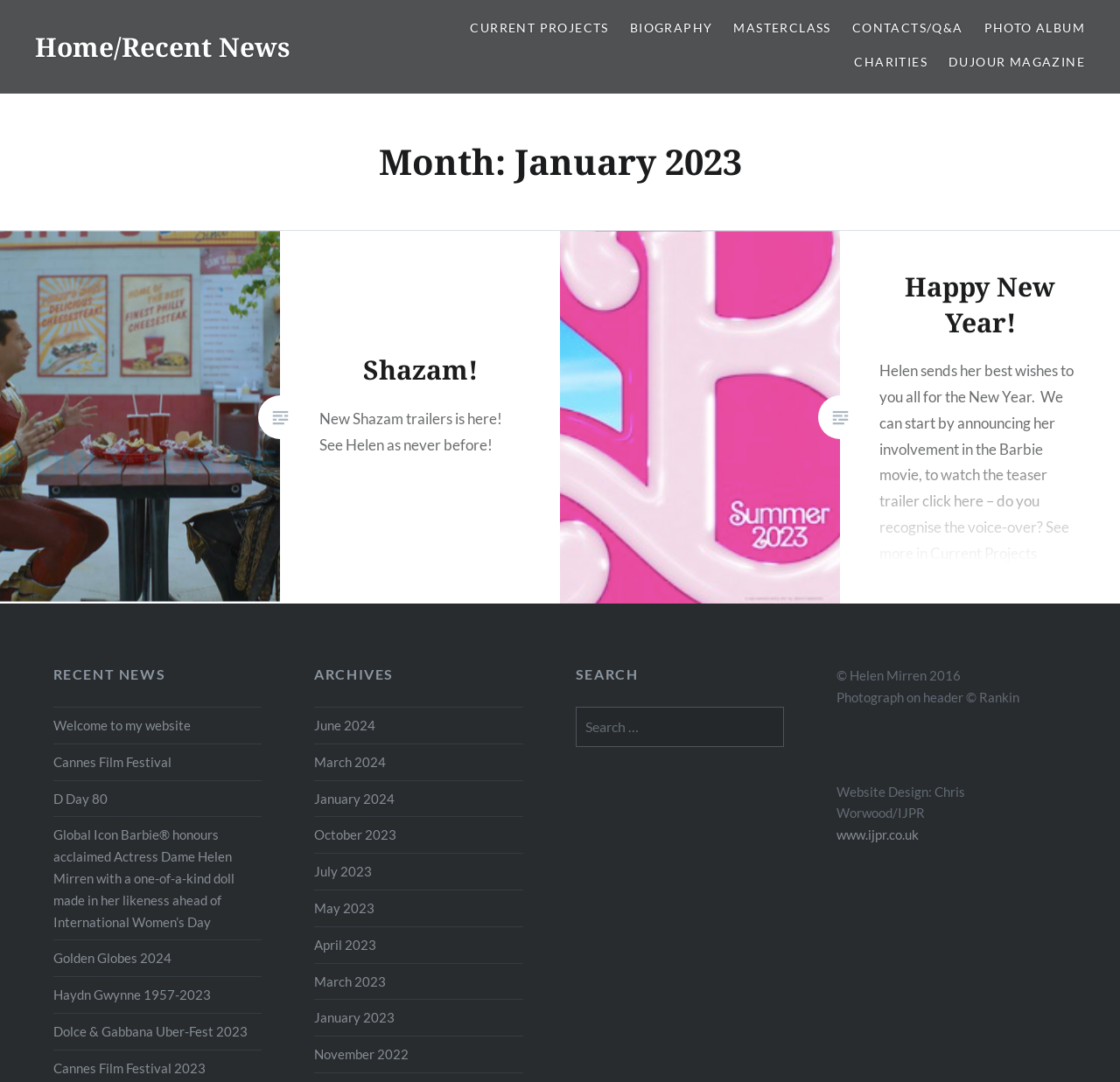Determine the bounding box coordinates of the region to click in order to accomplish the following instruction: "Visit the 'BIOGRAPHY' page". Provide the coordinates as four float numbers between 0 and 1, specifically [left, top, right, bottom].

[0.562, 0.017, 0.636, 0.035]